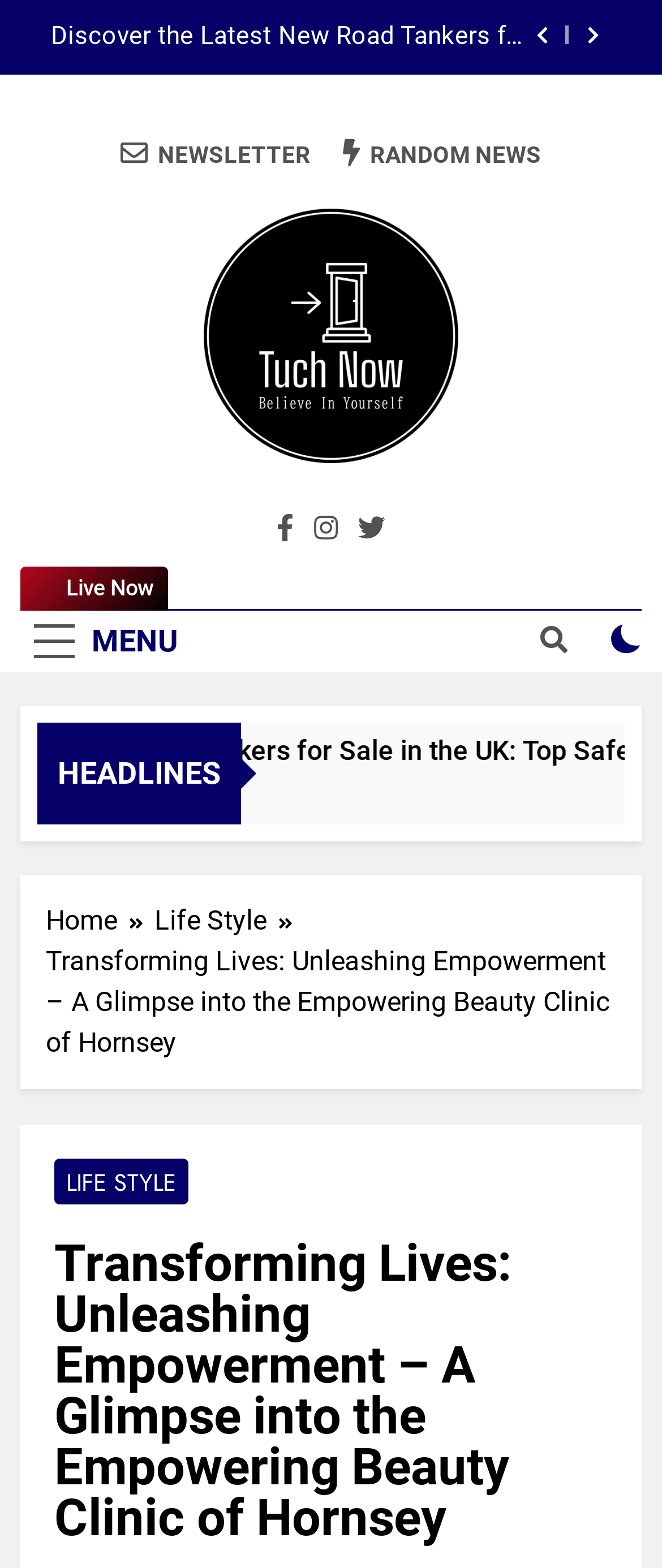Using the provided element description: "Life Style", determine the bounding box coordinates of the corresponding UI element in the screenshot.

[0.082, 0.739, 0.285, 0.768]